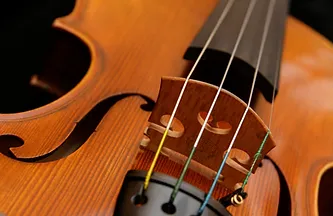Look at the image and give a detailed response to the following question: What is the violin a perfect visual for?

The caption states that the image not only represents a musical instrument but also embodies the artistry and skill involved in its creation, making it a perfect visual for a music-related context, such as instrument rentals or lessons.